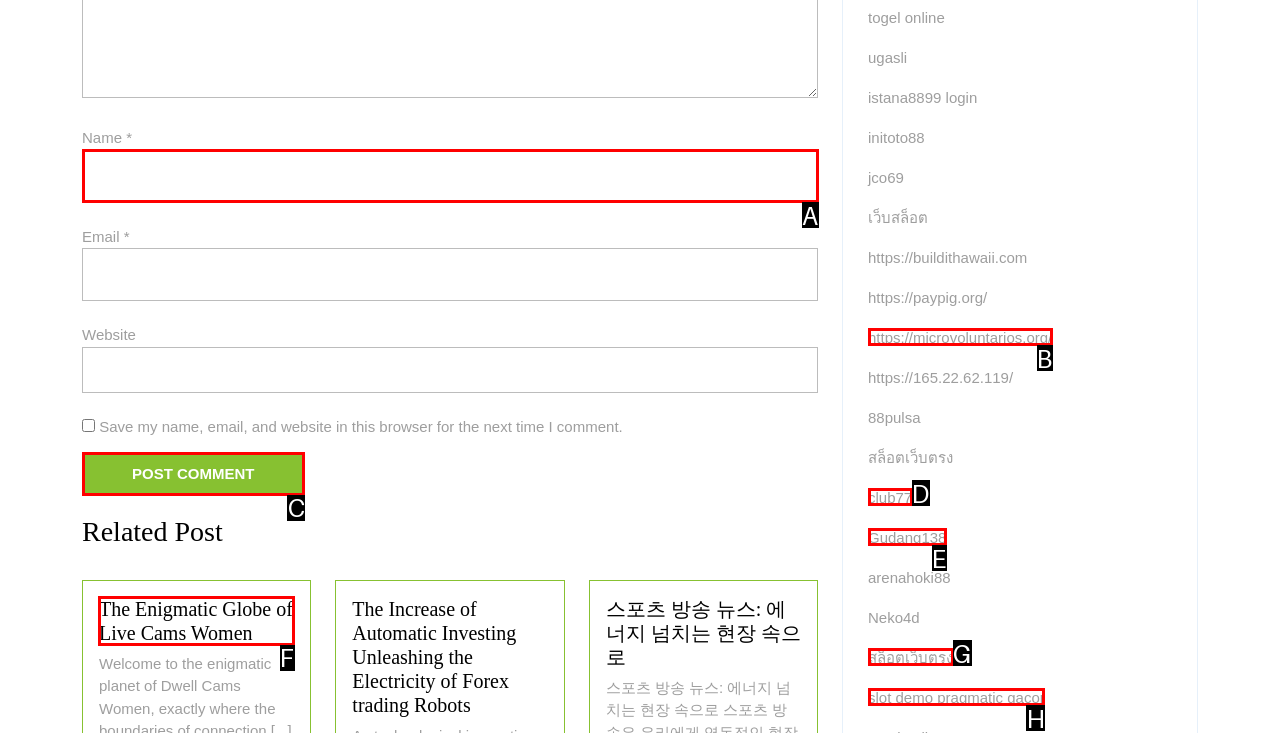Tell me the letter of the UI element I should click to accomplish the task: Visit the related post The Enigmatic Globe of Live Cams Women based on the choices provided in the screenshot.

F